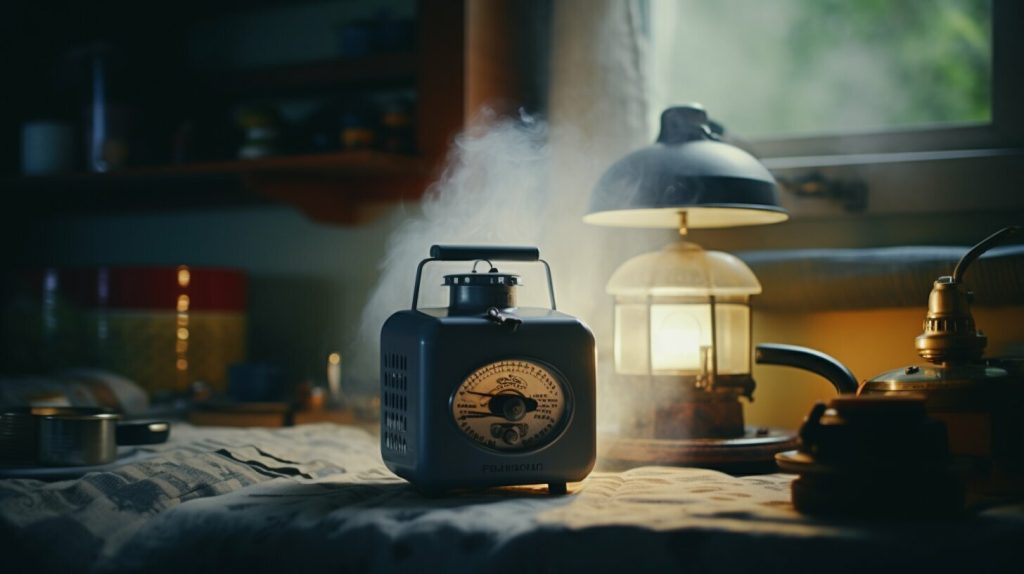Please respond to the question using a single word or phrase:
What is the purpose of the lantern?

To cast a gentle glow